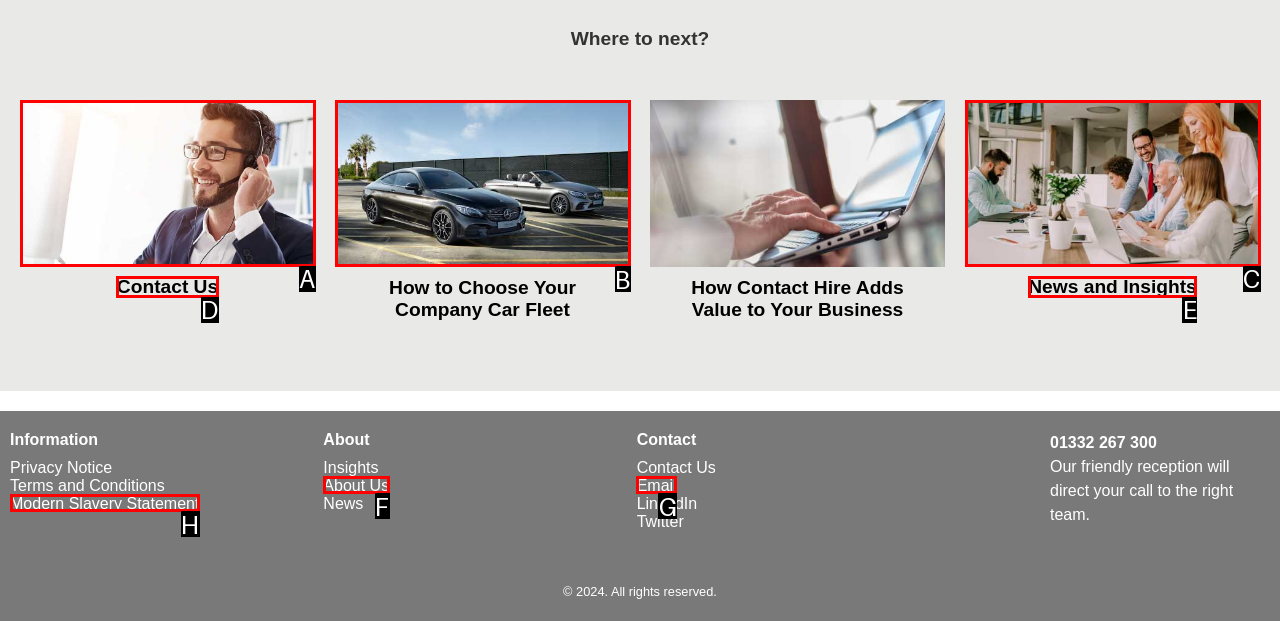Select the appropriate HTML element to click for the following task: Visit About Us page
Answer with the letter of the selected option from the given choices directly.

F